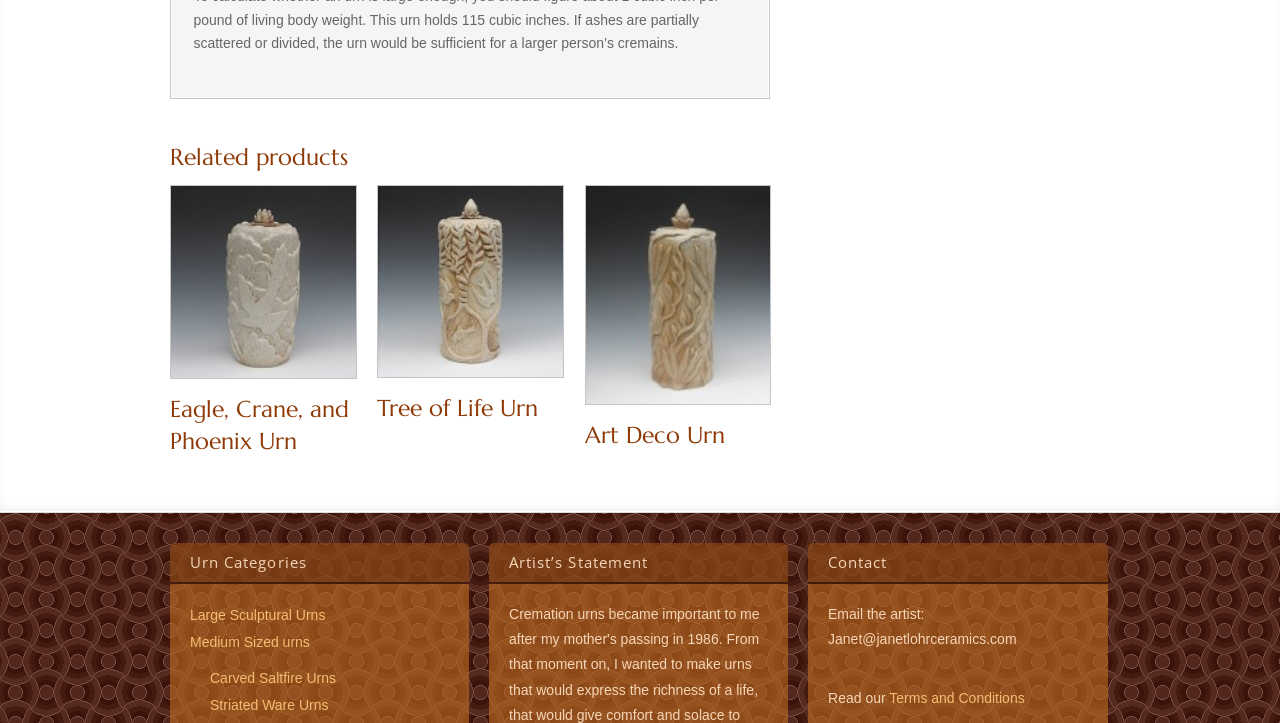Please specify the bounding box coordinates of the clickable section necessary to execute the following command: "View Eagle, Crane, and Phoenix Urn".

[0.133, 0.256, 0.277, 0.633]